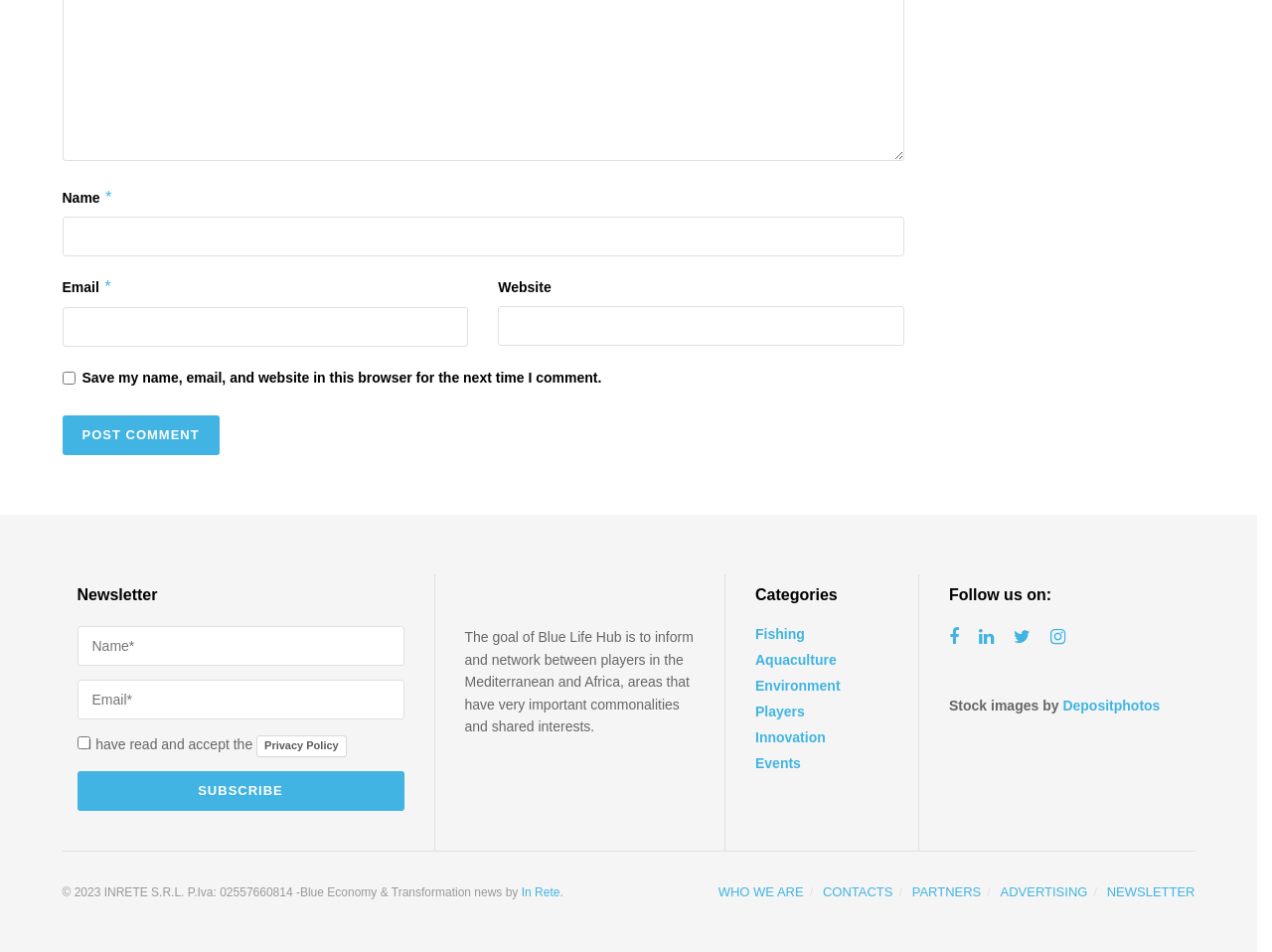Using a single word or phrase, answer the following question: 
What is the purpose of the checkbox below the comment section?

Save comment information